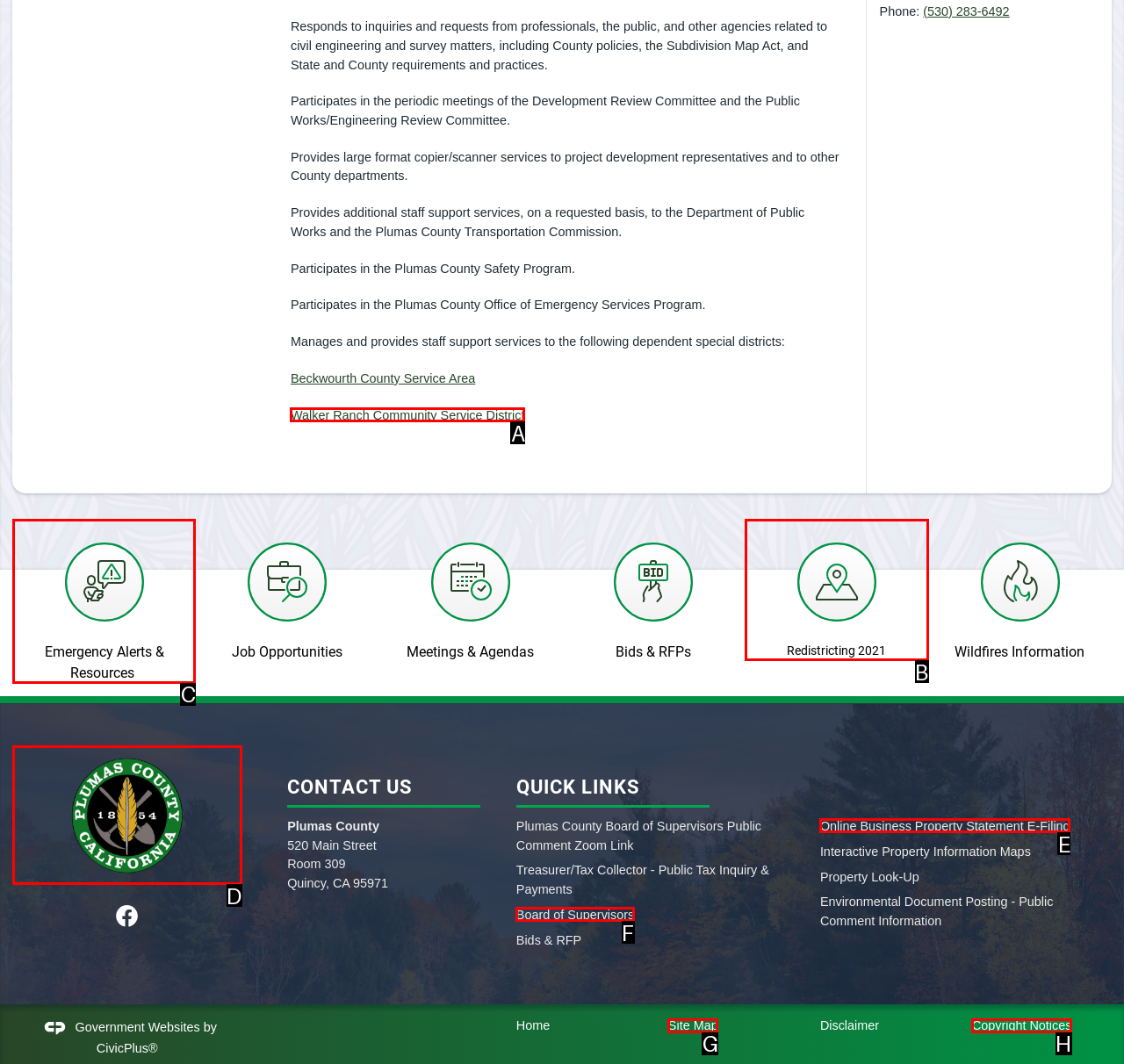Determine the letter of the UI element that will complete the task: Click on Emergency Alerts & Resources
Reply with the corresponding letter.

C